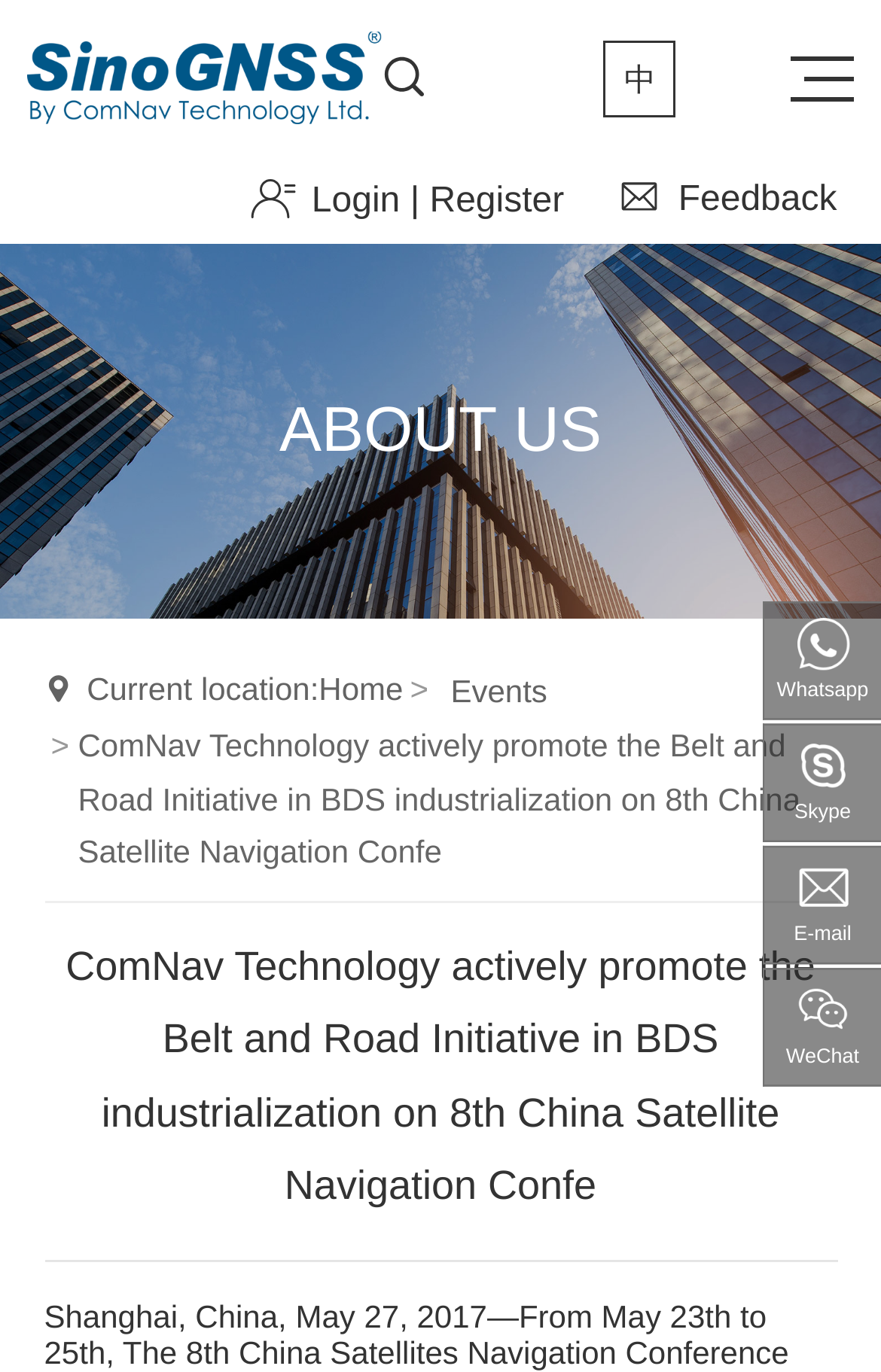Determine the bounding box coordinates of the section I need to click to execute the following instruction: "Go to the home page". Provide the coordinates as four float numbers between 0 and 1, i.e., [left, top, right, bottom].

[0.05, 0.484, 0.458, 0.522]